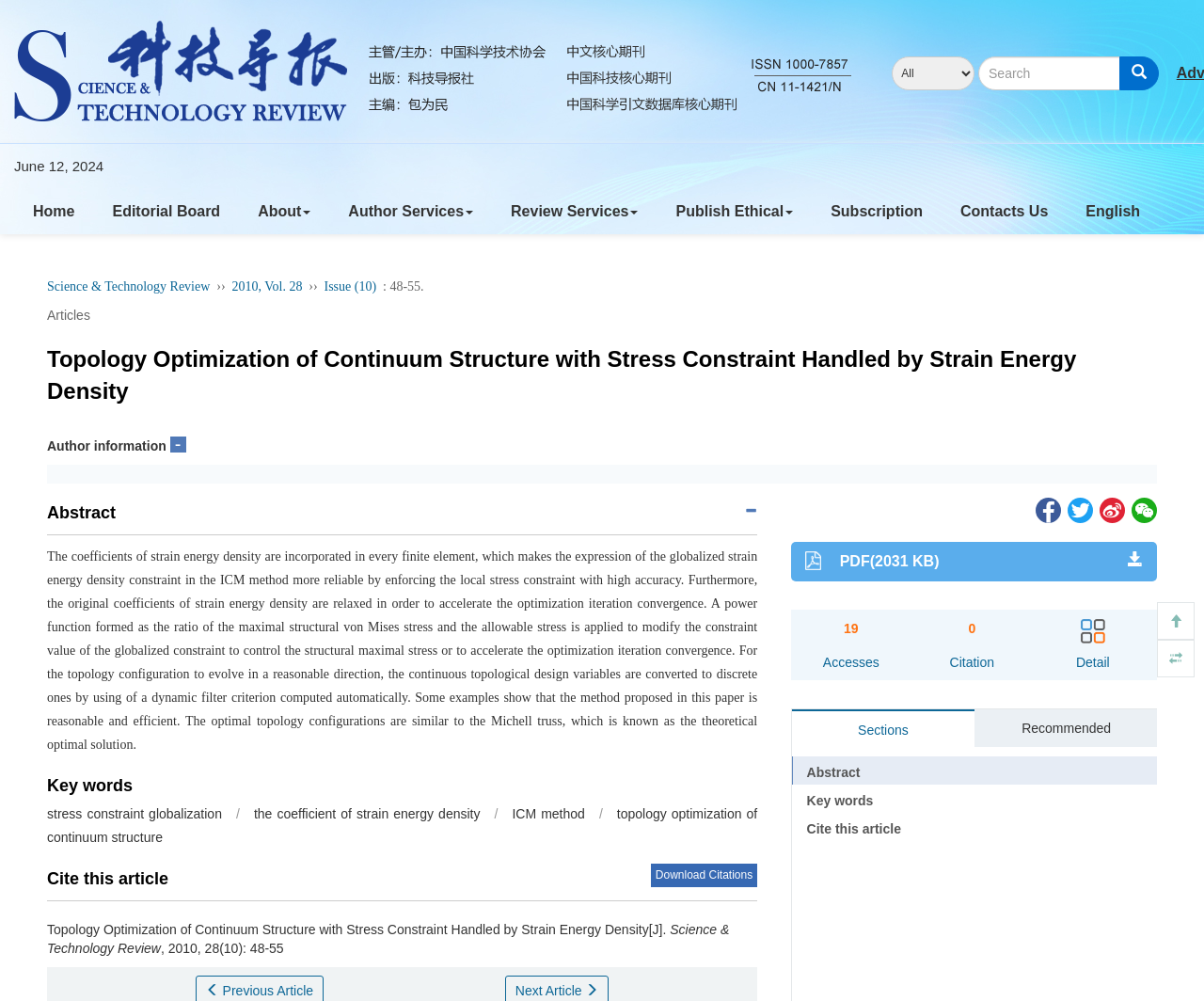Please locate the bounding box coordinates of the element that should be clicked to complete the given instruction: "View the Abstract".

[0.039, 0.501, 0.096, 0.524]